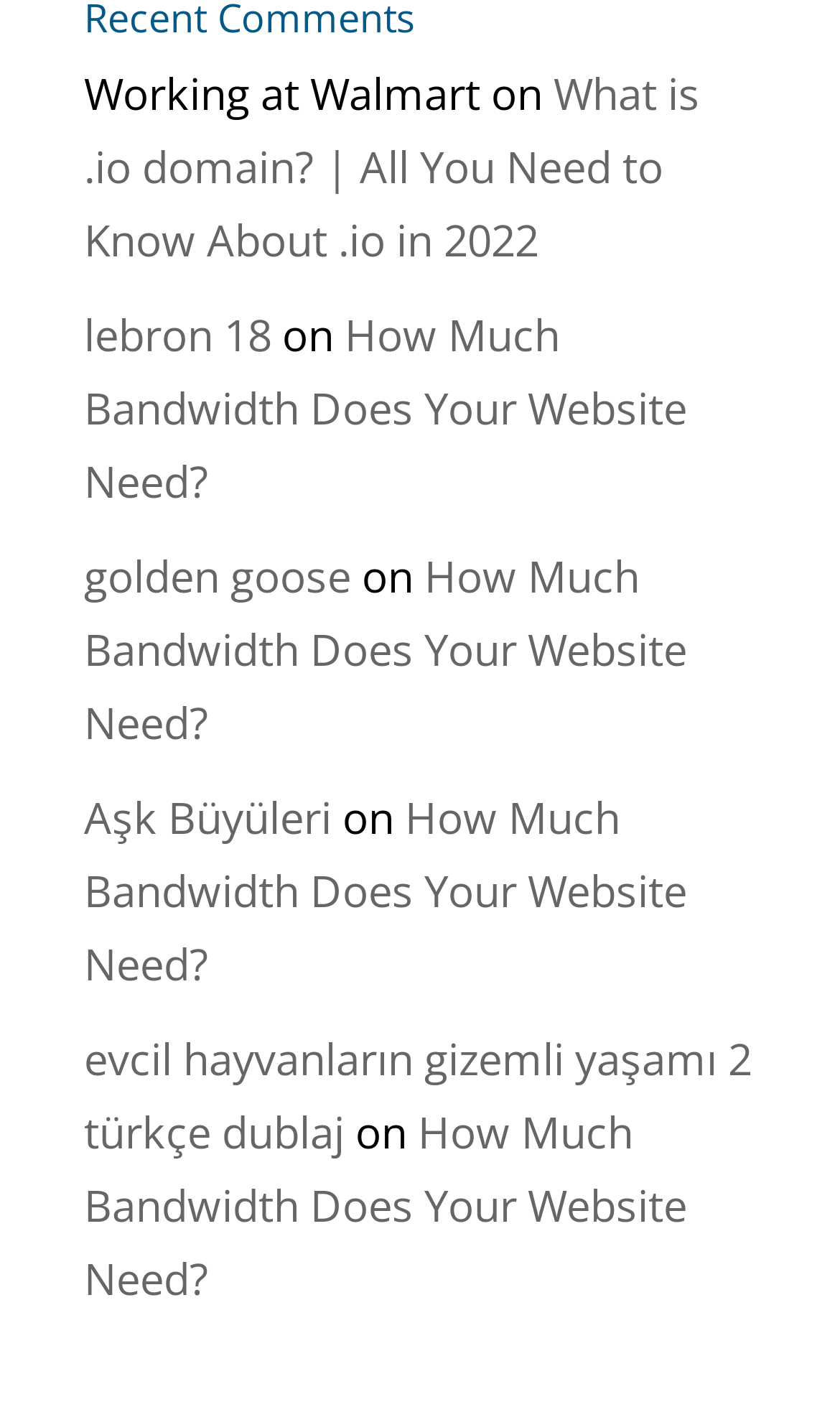Find the bounding box coordinates of the element you need to click on to perform this action: 'Click on 'What is .io domain? | All You Need to Know About .io in 2022''. The coordinates should be represented by four float values between 0 and 1, in the format [left, top, right, bottom].

[0.1, 0.046, 0.833, 0.189]